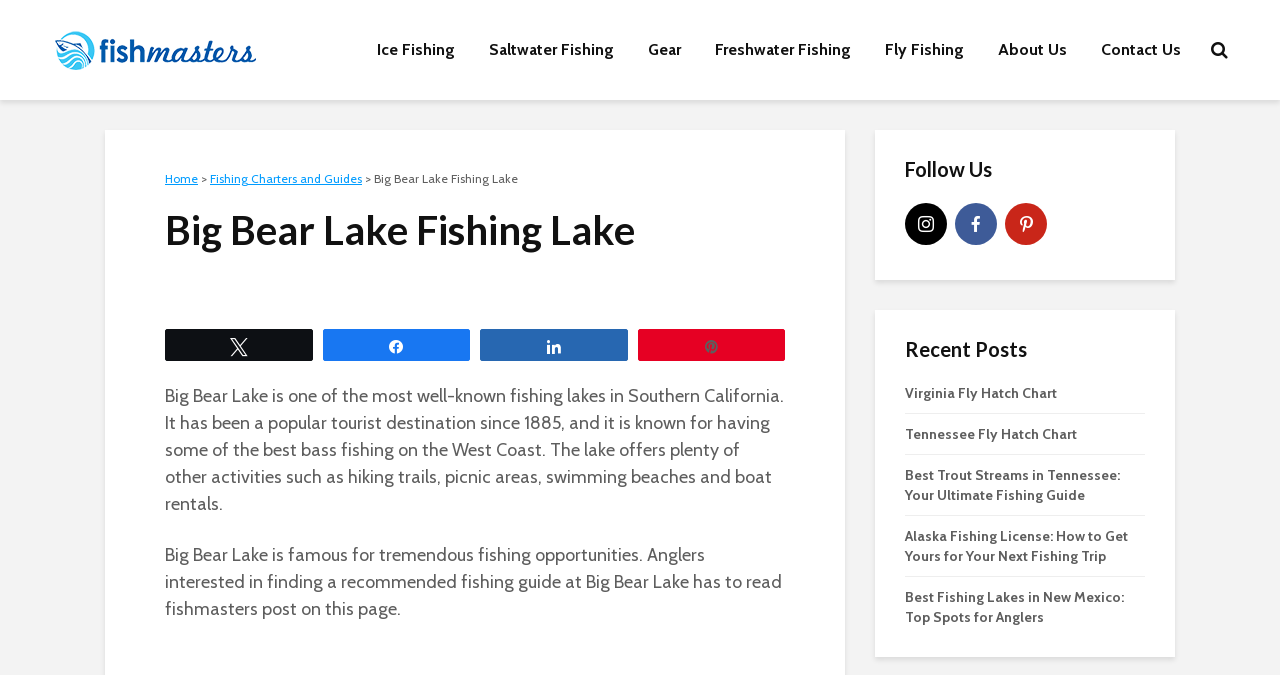From the element description: "Share", extract the bounding box coordinates of the UI element. The coordinates should be expressed as four float numbers between 0 and 1, in the order [left, top, right, bottom].

[0.376, 0.489, 0.489, 0.533]